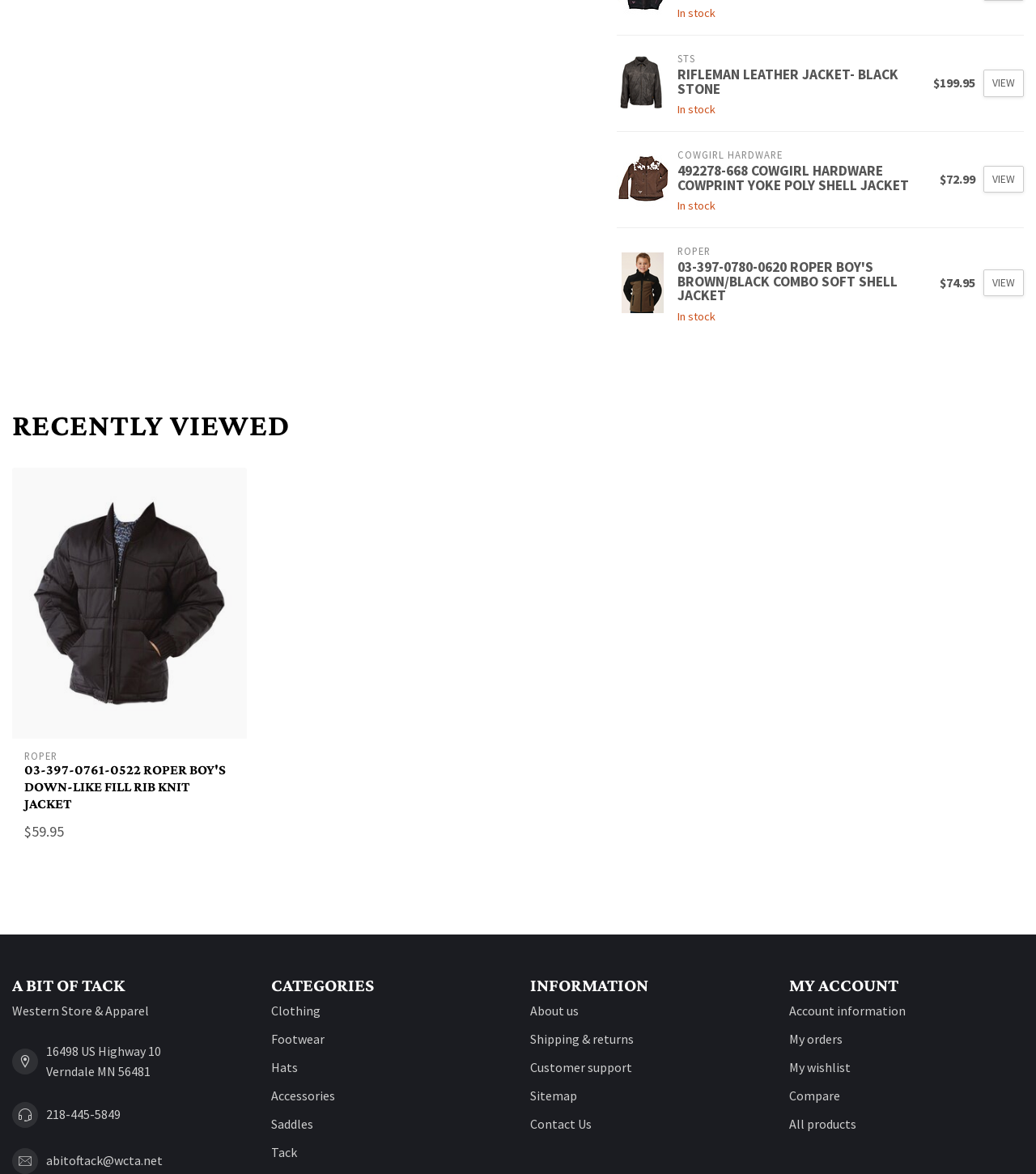Give the bounding box coordinates for this UI element: "Account information". The coordinates should be four float numbers between 0 and 1, arranged as [left, top, right, bottom].

[0.762, 0.849, 0.988, 0.873]